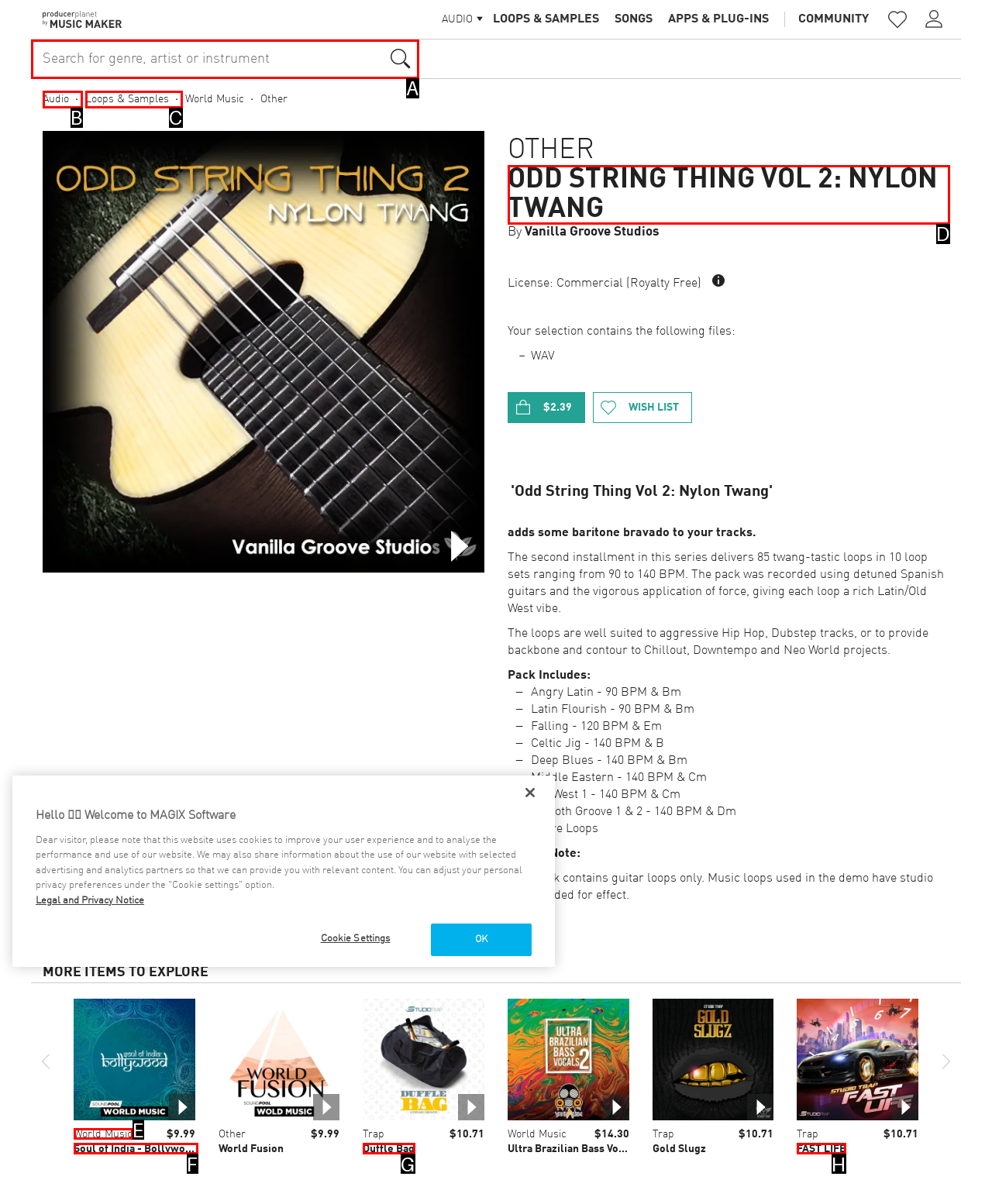Choose the UI element that best aligns with the description: High Quality of life
Respond with the letter of the chosen option directly.

None